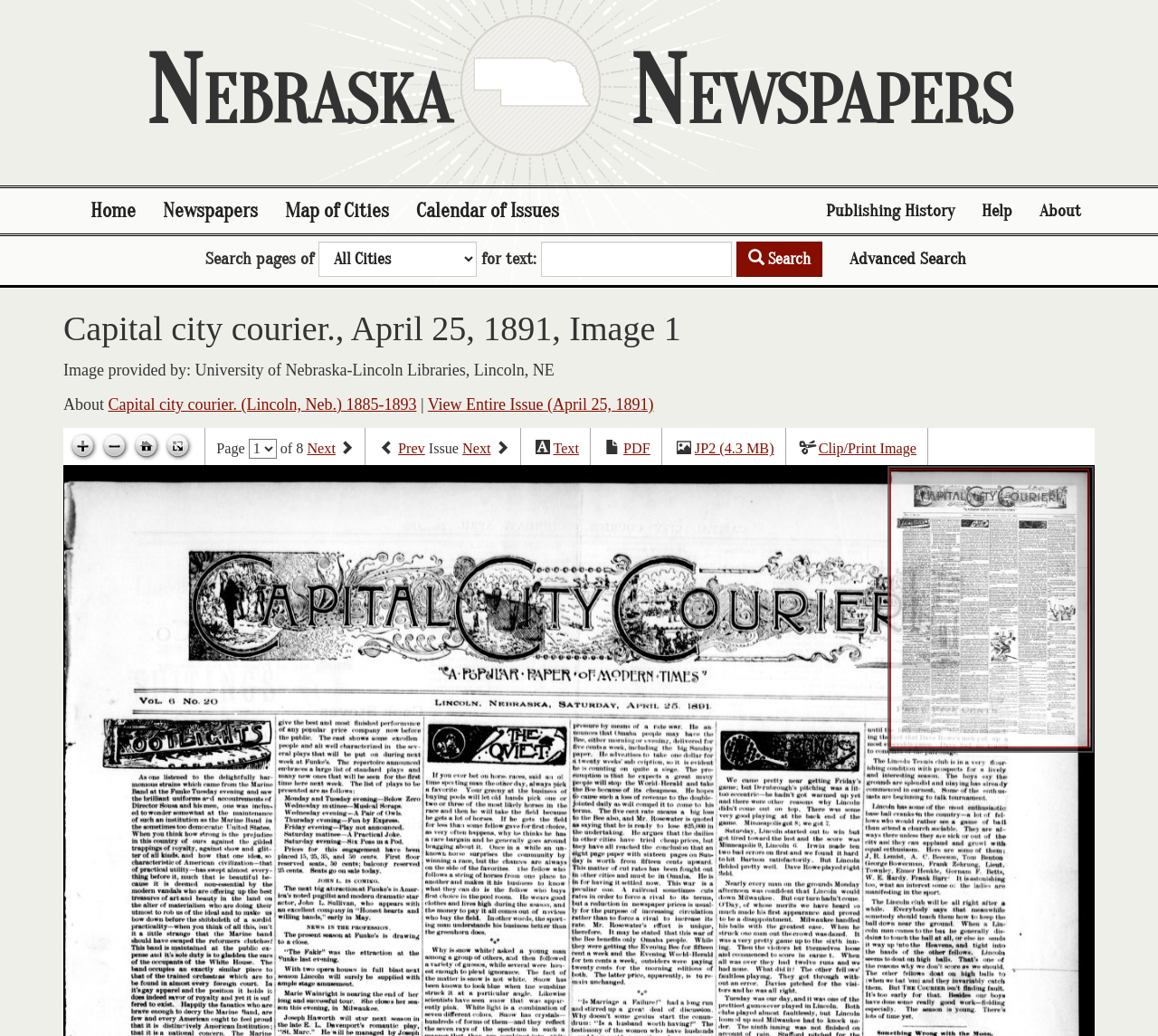Refer to the screenshot and give an in-depth answer to this question: What is the date of the newspaper issue?

The date of the newspaper issue can be found in the heading 'Capital city courier., April 25, 1891, Image 1' which is located at the top of the webpage.